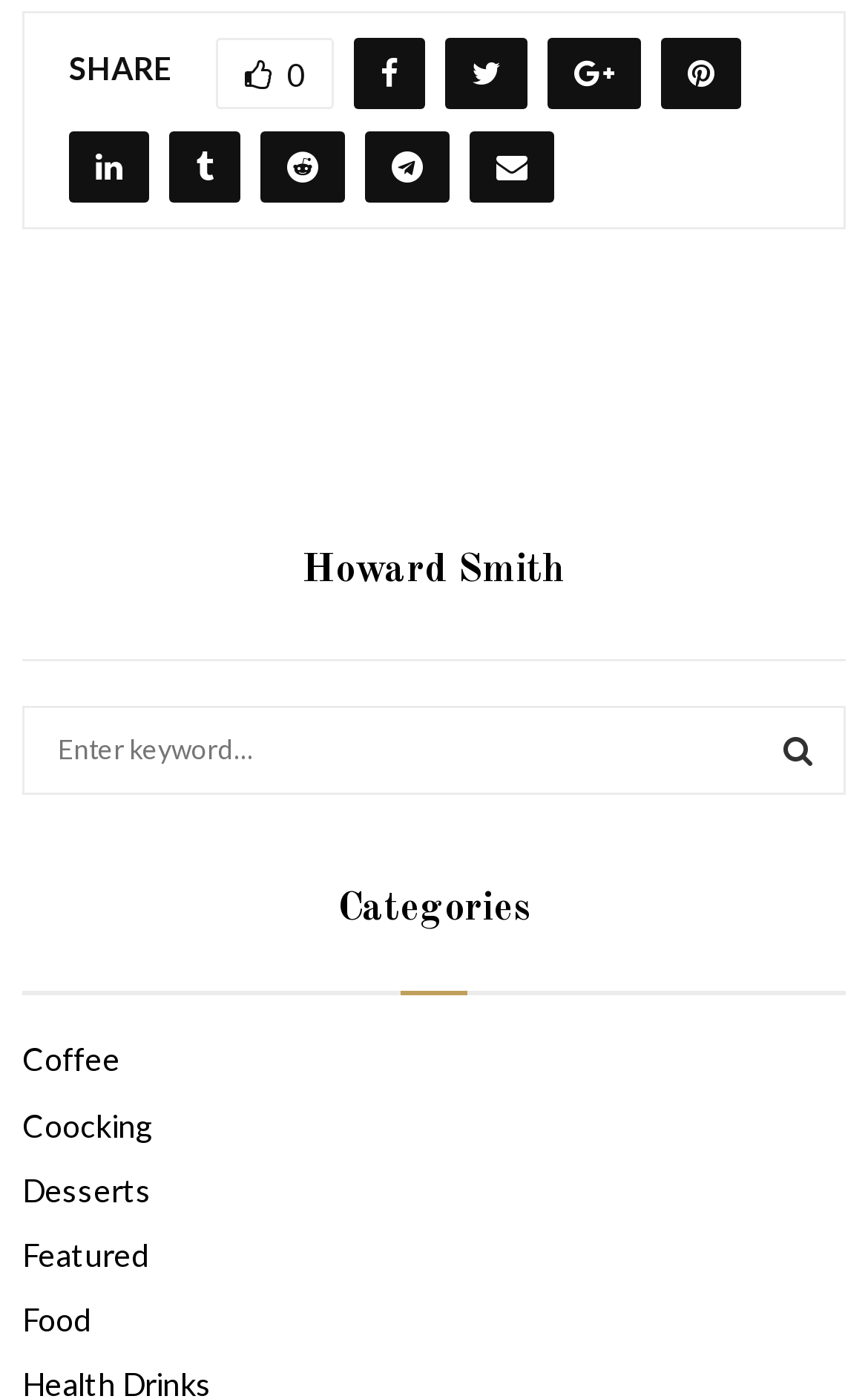How many social media links are available on the webpage?
Use the image to answer the question with a single word or phrase.

6